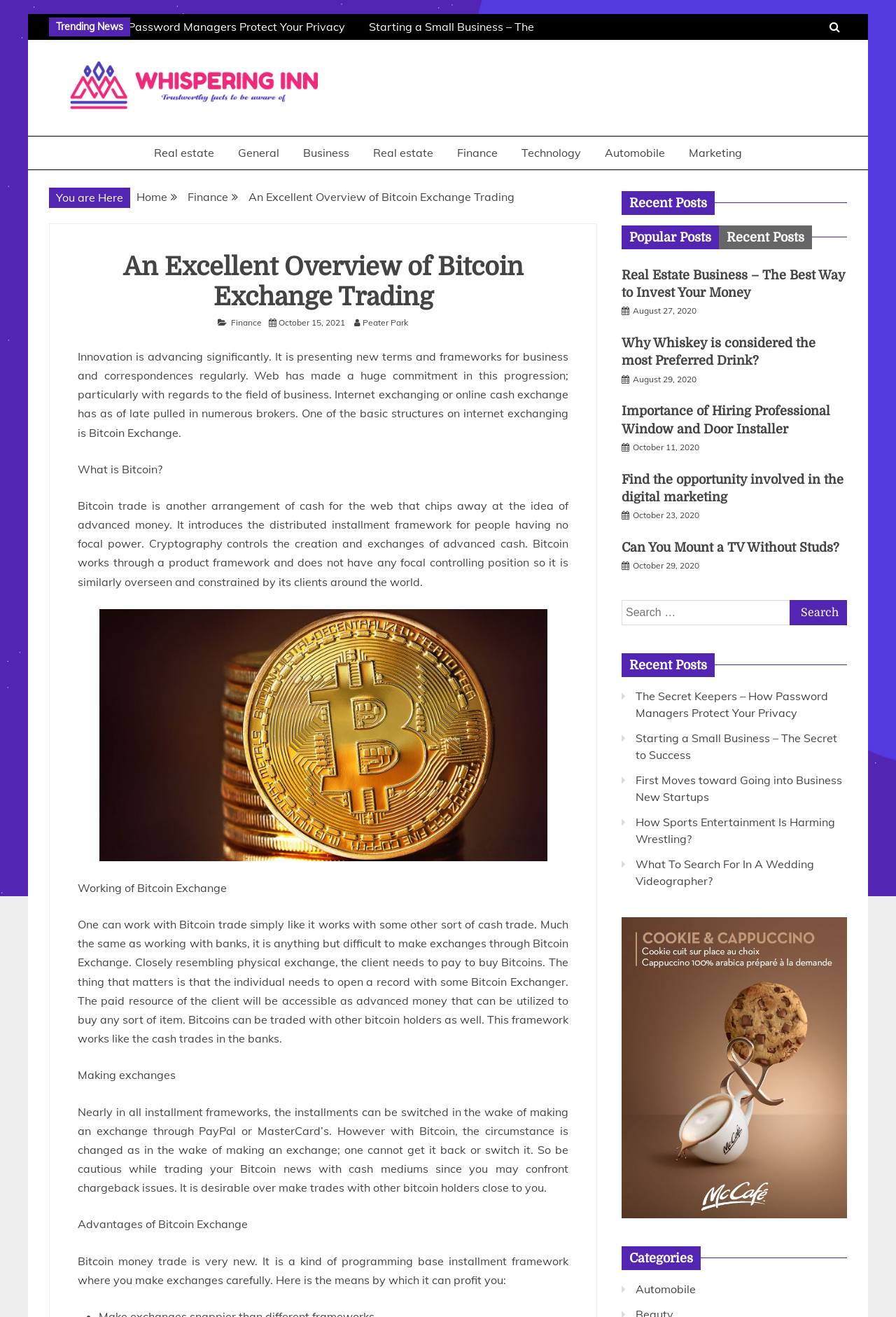Please identify the bounding box coordinates of the area that needs to be clicked to fulfill the following instruction: "Click on the 'Whispering Inn' logo."

[0.078, 0.046, 0.355, 0.087]